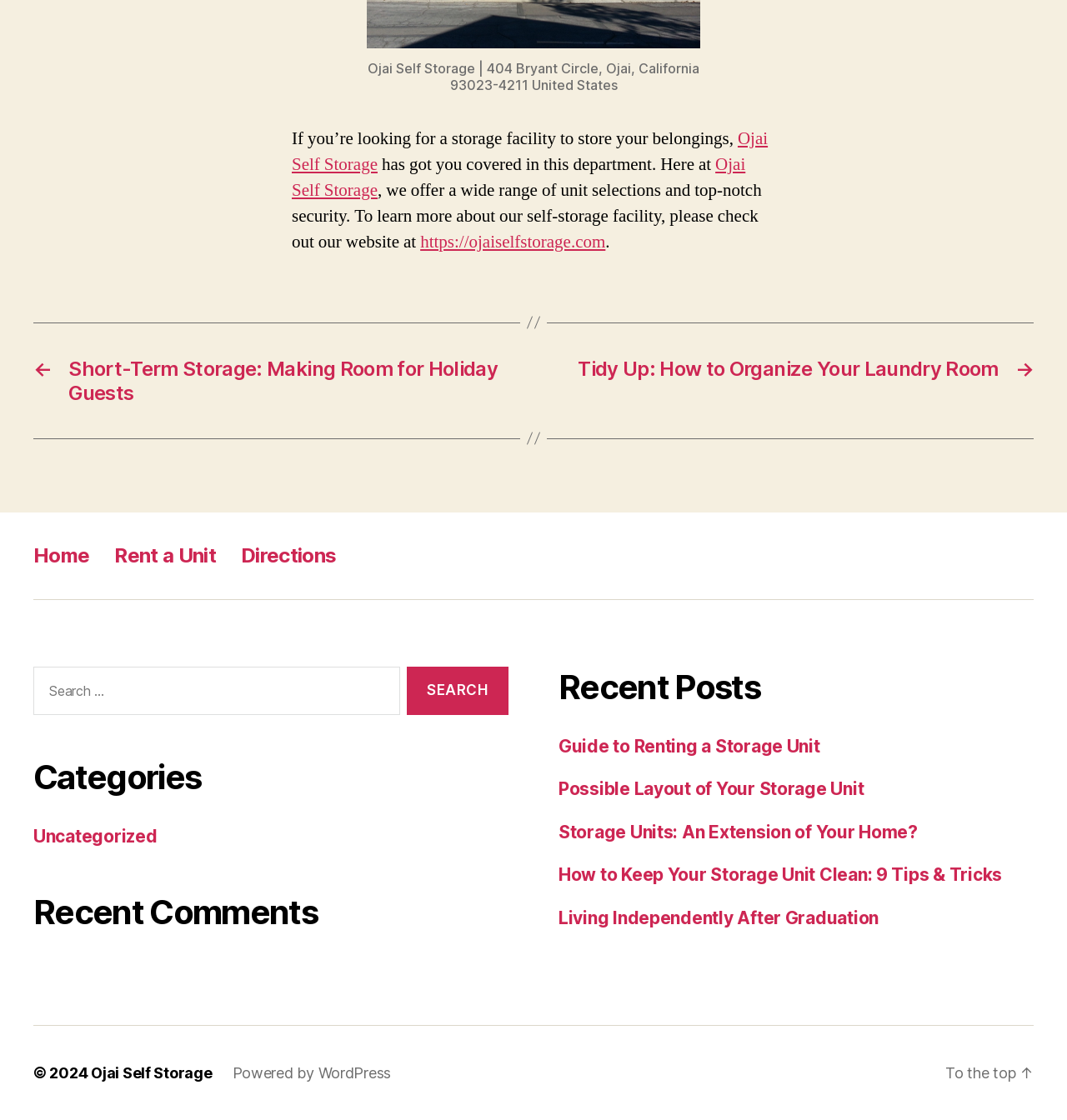Find the coordinates for the bounding box of the element with this description: "Ojai Self Storage".

[0.273, 0.137, 0.699, 0.18]